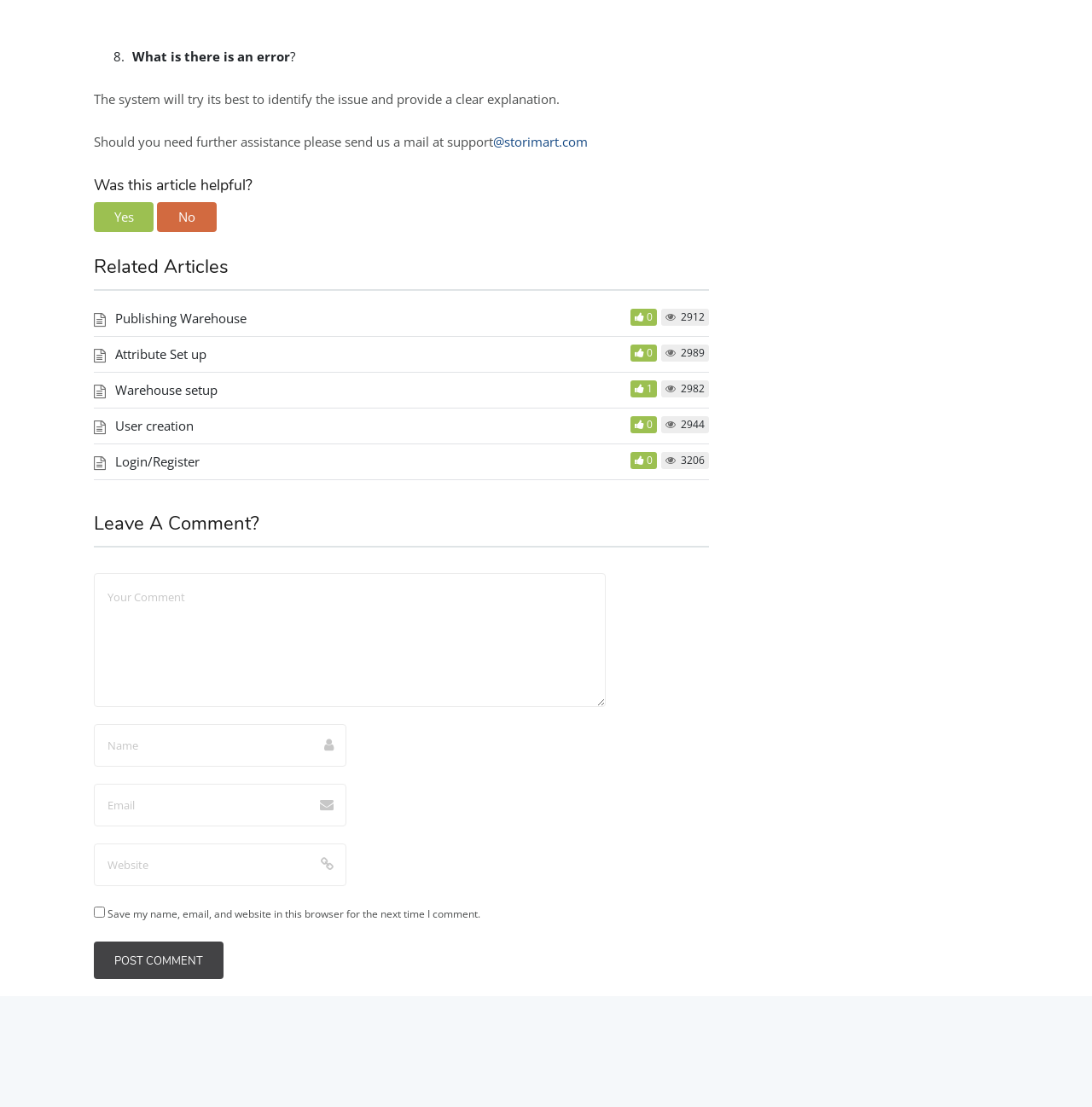What is the button used for?
Give a thorough and detailed response to the question.

The button is used to post a comment, as indicated by the text 'POST COMMENT' inside the button element.